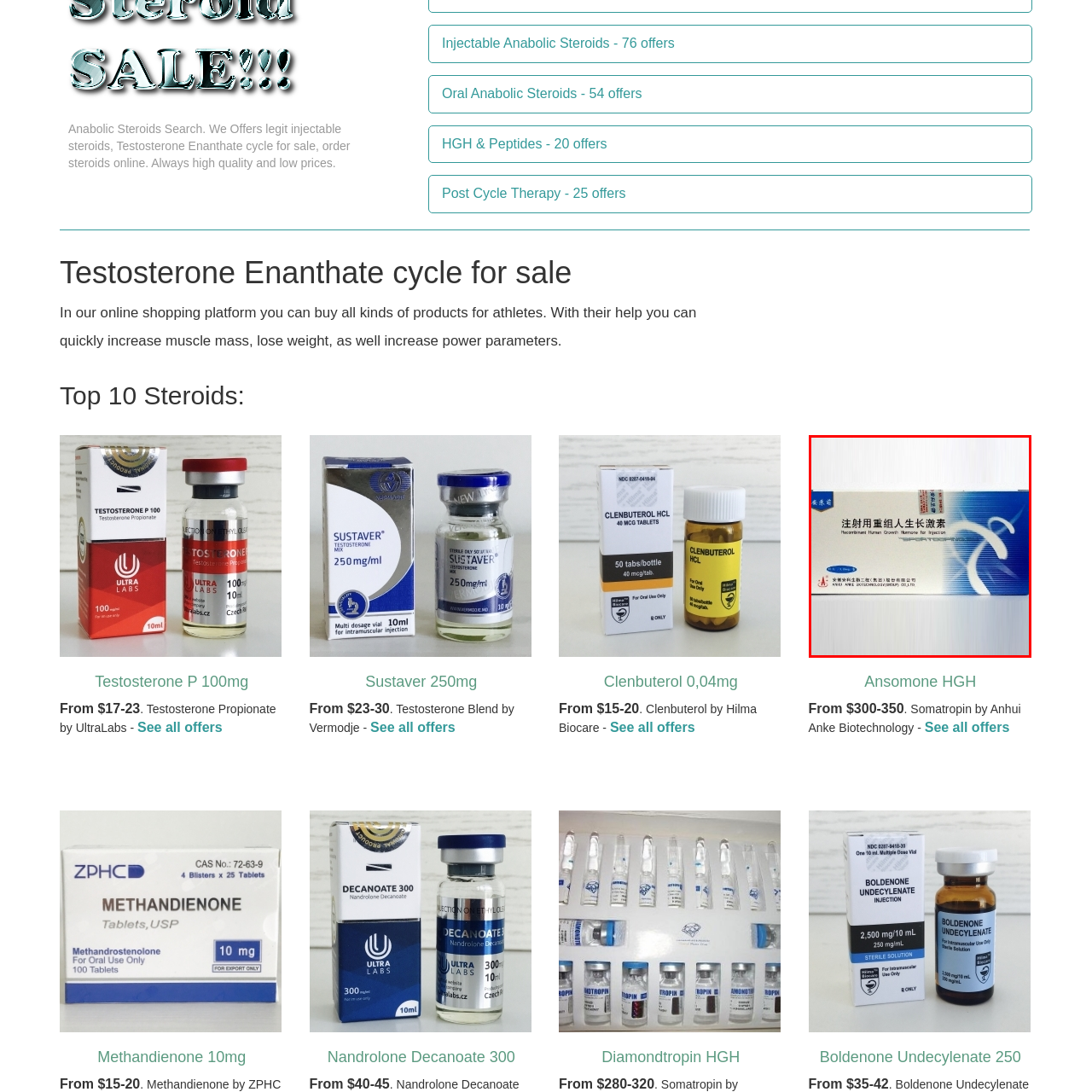Please examine the highlighted section of the image enclosed in the red rectangle and provide a comprehensive answer to the following question based on your observation: Who is the manufacturer of this Somatropin variant?

According to the caption, this specific variant of Somatropin is offered by Anhui Anke Biotechnology, catering to athletes looking to enhance their physical performance effectively.